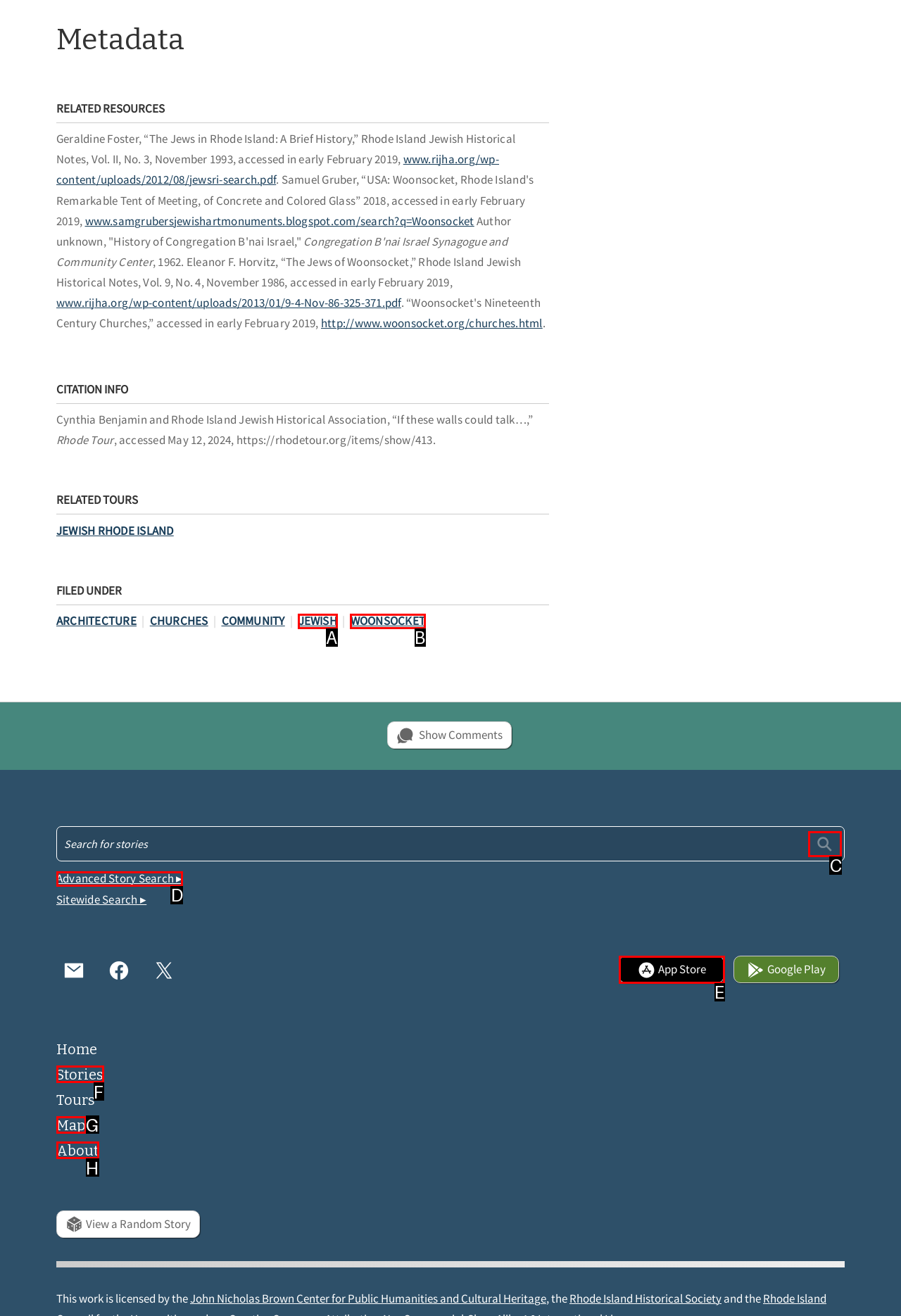Identify the letter of the option to click in order to Click the 'All news' link. Answer with the letter directly.

None